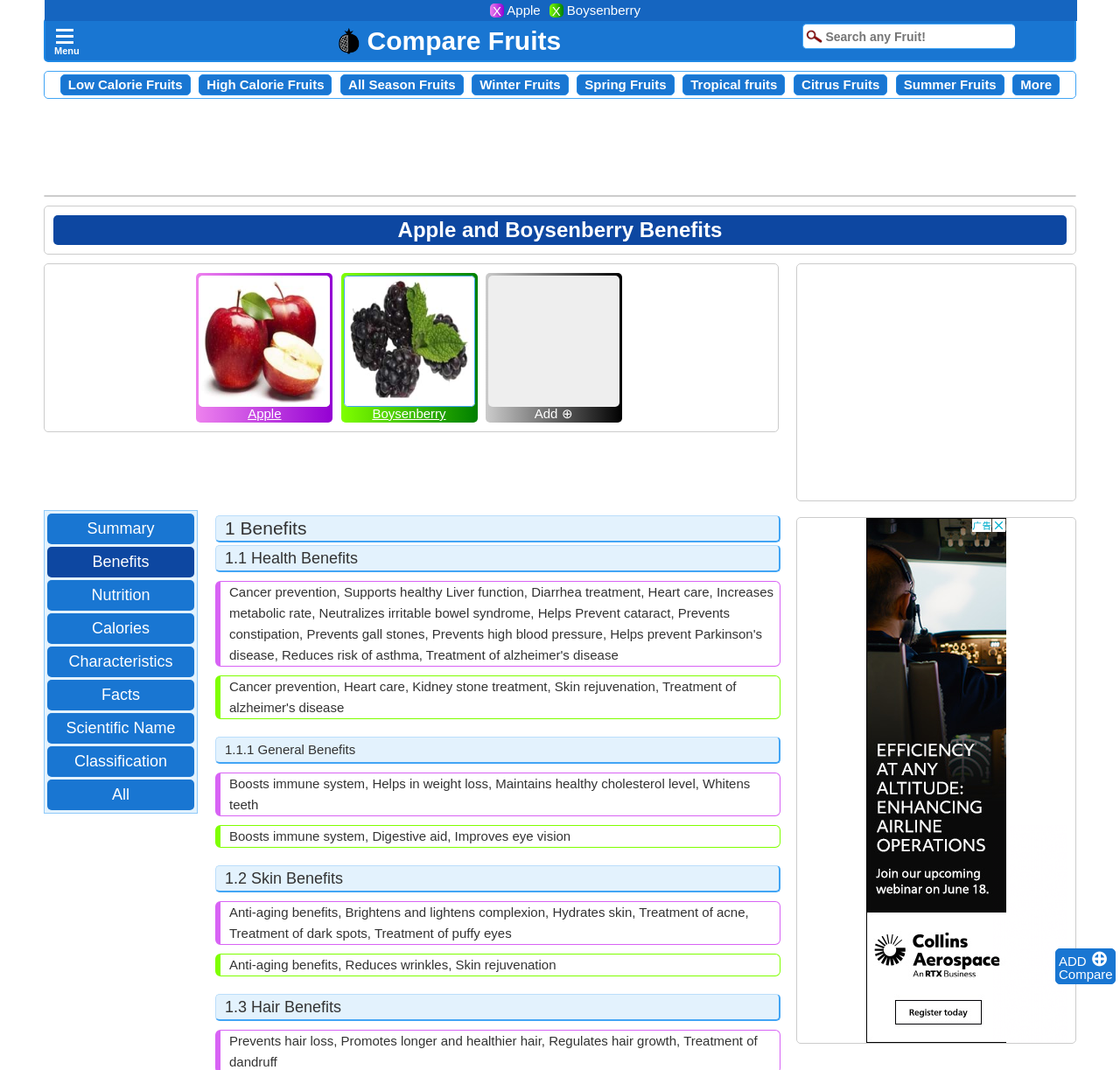What is the purpose of the 'Compare' button?
Refer to the image and give a detailed answer to the query.

The 'Compare' button is likely used to compare the benefits and characteristics of different fruits, as indicated by the link 'Compare Fruits Image' and the 'Add to Compare' button next to the Apple and Boysenberry images.